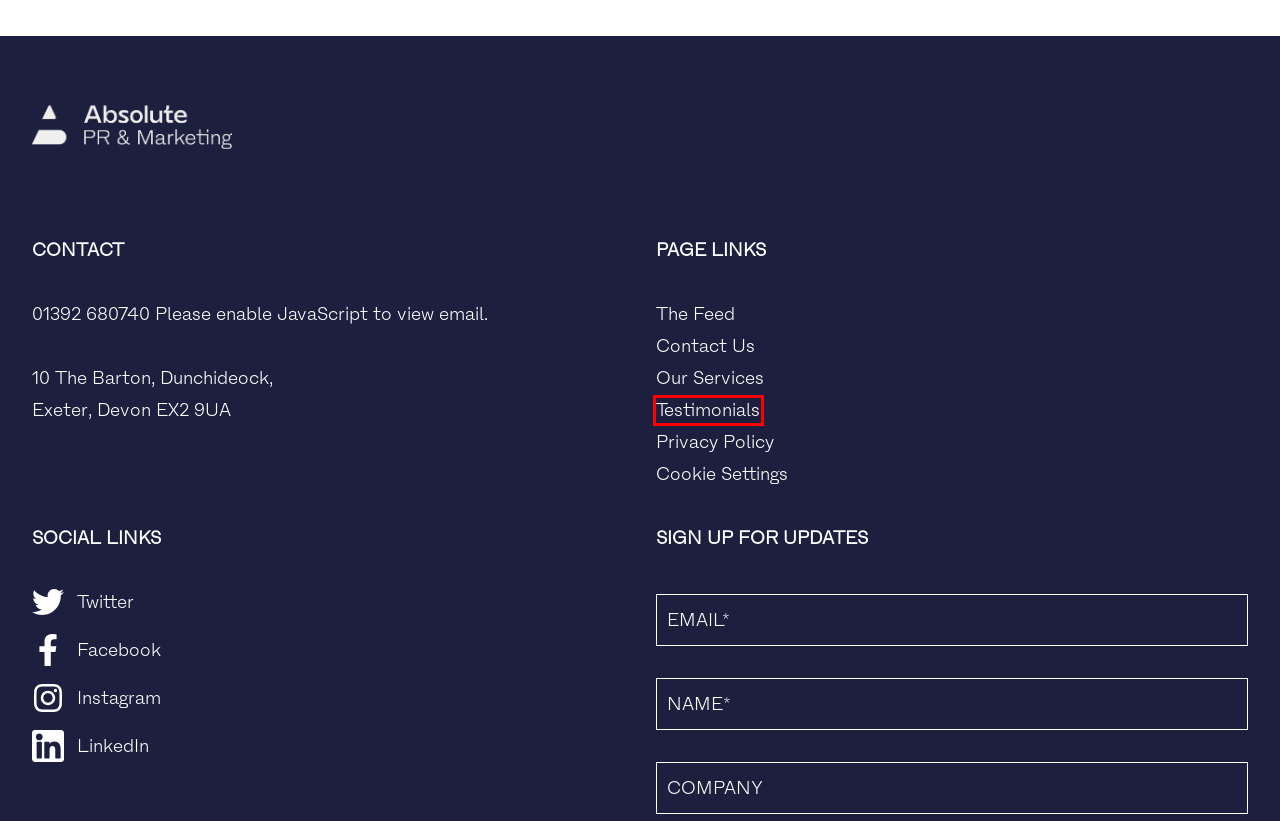You have a screenshot of a webpage with a red rectangle bounding box around an element. Identify the best matching webpage description for the new page that appears after clicking the element in the bounding box. The descriptions are:
A. Blogs & Resources | Absolute PR & Marketing
B. Testimonials | Absolute PR & Marketing
C. What We Do | Leading Digital PR & Marketing | Absolute
D. Case Studies | Our Previous Work | Absolute PR & Marketing
E. Blog Archives - Absolute PR and Marketing
F. Strategic Marketing & Public Relations Services | Absolute
G. About Us | Award-Winning PR & Marketing | Absolute
H. Privacy Policy - Absolute PR and Marketing

B